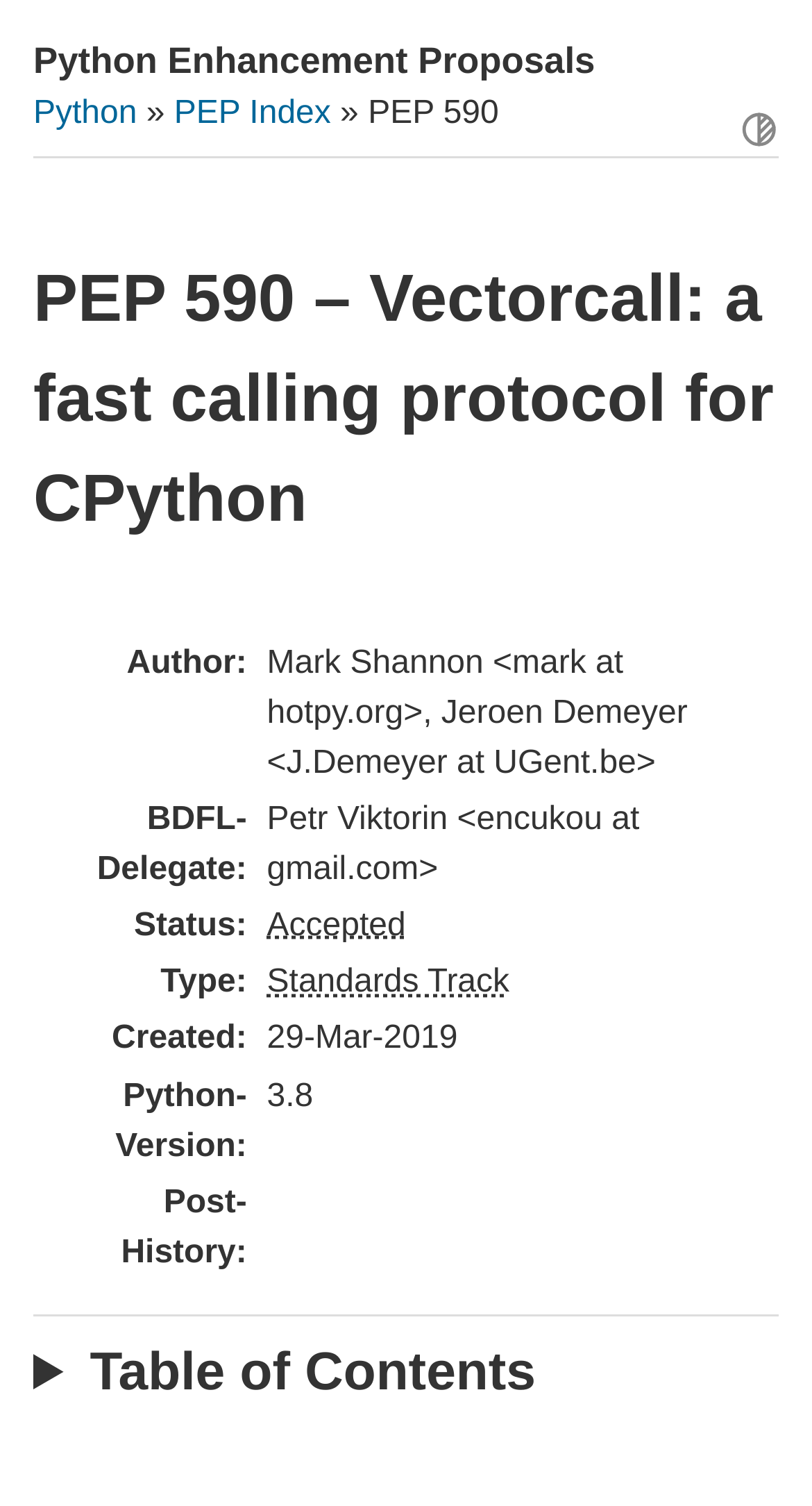What is the type of PEP 590?
Based on the screenshot, respond with a single word or phrase.

Standards Track